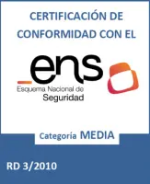What is the level of compliance indicated?
Please provide a comprehensive answer based on the visual information in the image.

The level of compliance indicated is 'MEDIA', which is categorized as a medium level of compliance, as noted below the title of the certification.